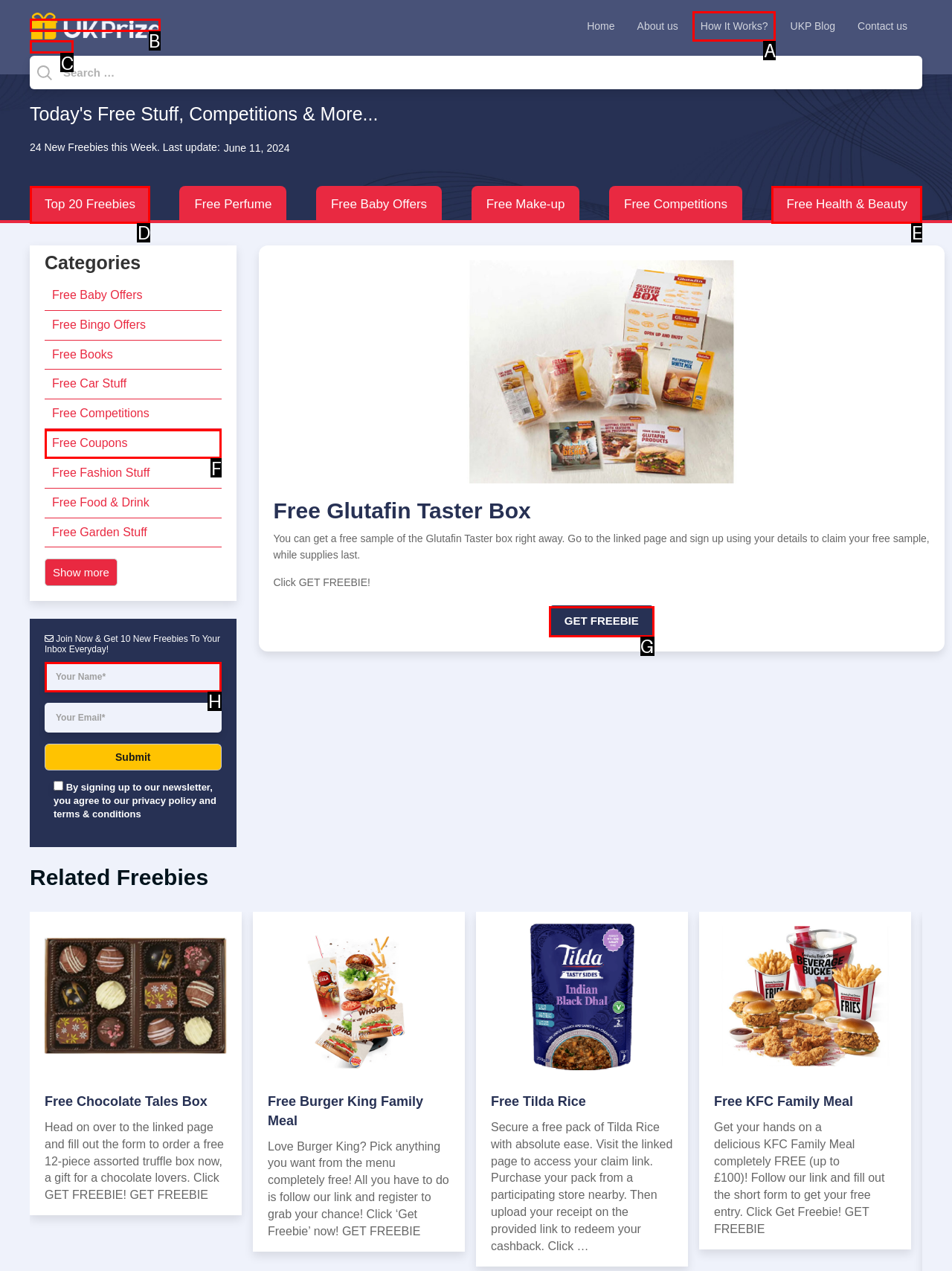Tell me which letter I should select to achieve the following goal: Get a free Glutafin Taster Box
Answer with the corresponding letter from the provided options directly.

G